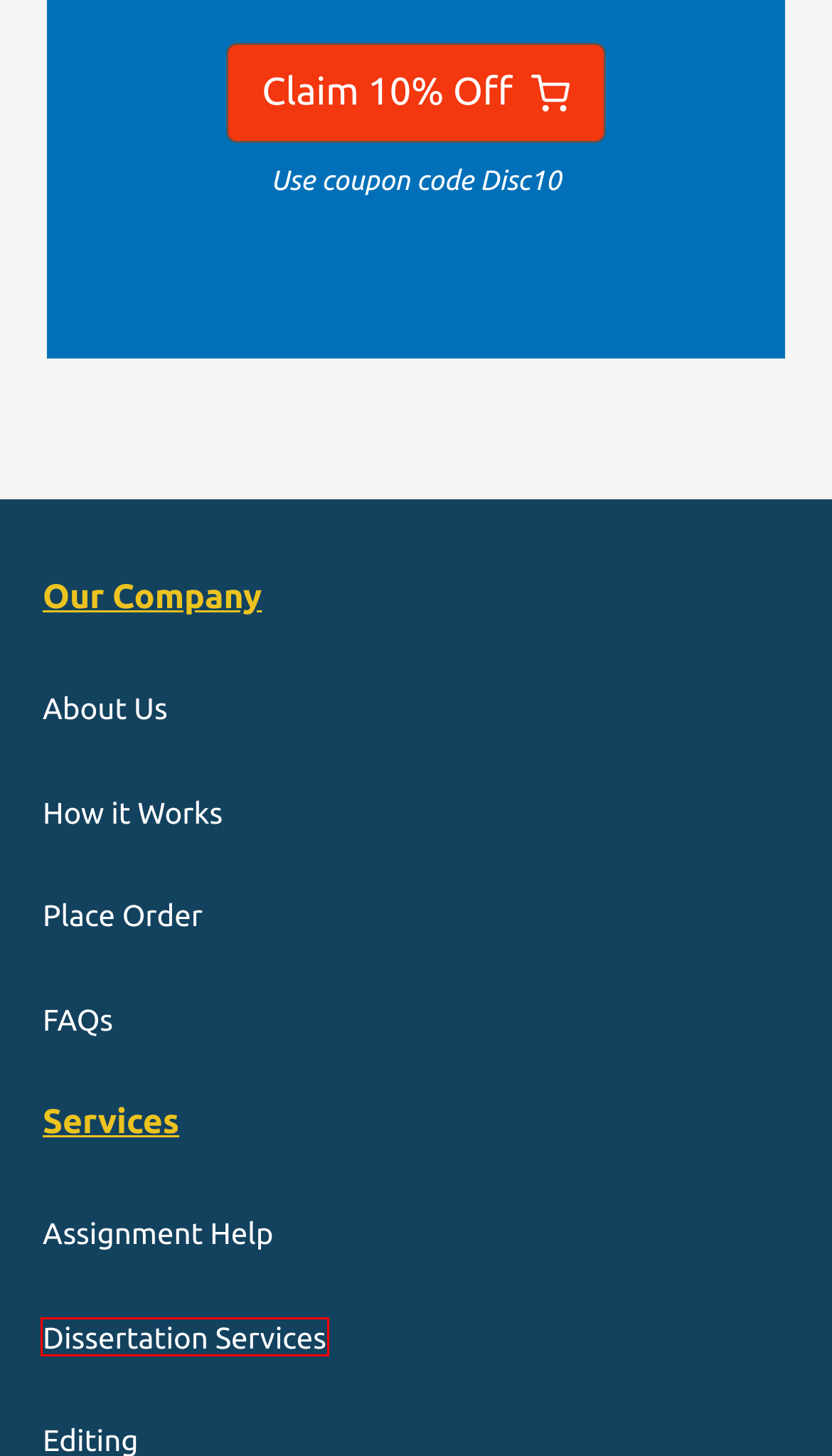After examining the screenshot of a webpage with a red bounding box, choose the most accurate webpage description that corresponds to the new page after clicking the element inside the red box. Here are the candidates:
A. Custom Writing And Editing Services - All Homework Solutions
B. DMCA Compliance Statement for allhomeworksolutions.com
C. Dissertation Services - All Homework Solutions
D. Frequently Asked Questions - All Homework Solutions
E. Assignment Help - All Homework Solutions
F. All Homework Solutions – Place Your Research/Essay Project Order
G. Privacy Policy - All Homework Solutions
H. Our Services - All Homework Solutions

C